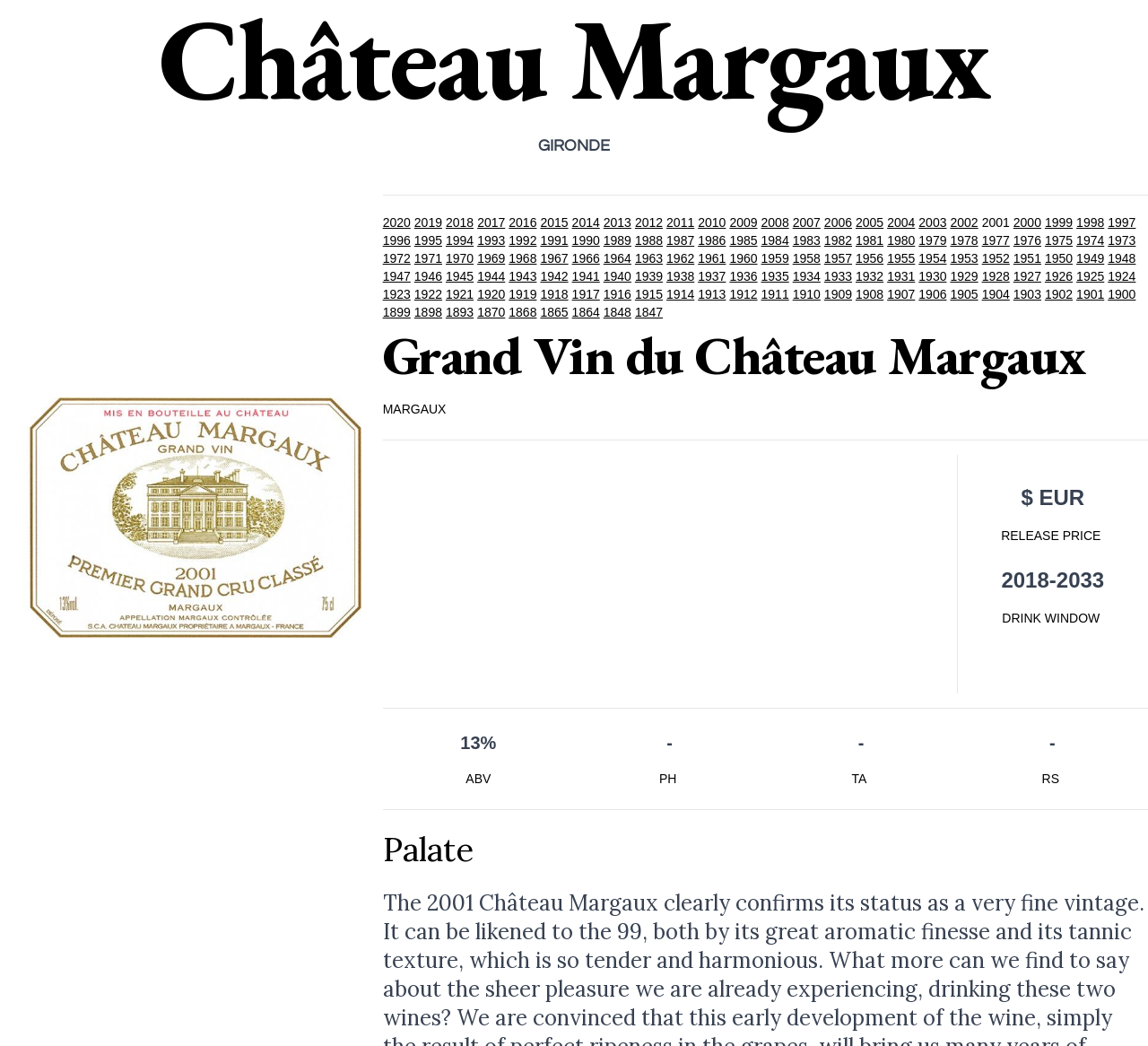Can you find the bounding box coordinates for the UI element given this description: "1979"? Provide the coordinates as four float numbers between 0 and 1: [left, top, right, bottom].

[0.8, 0.221, 0.828, 0.238]